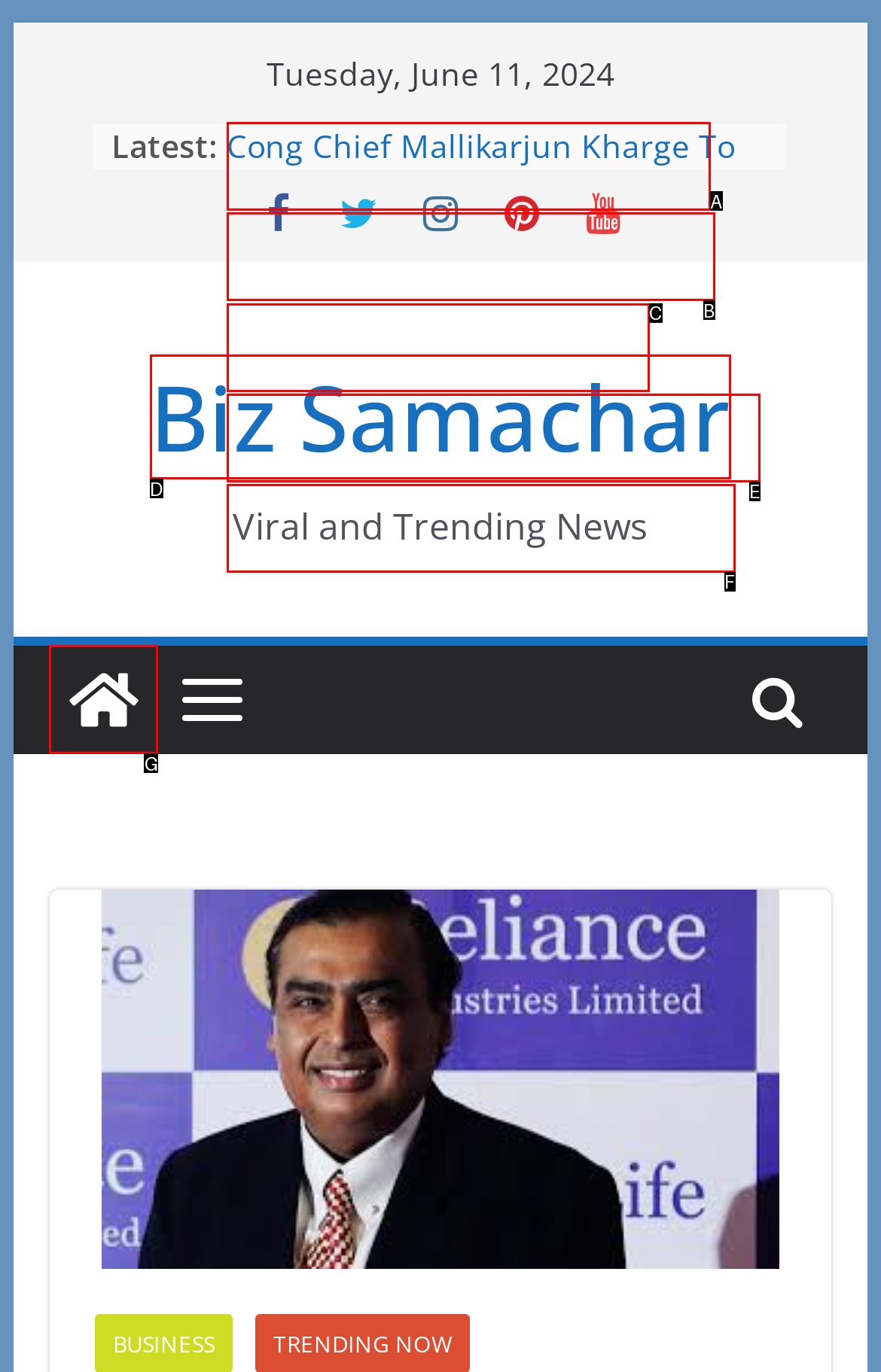Identify the HTML element that corresponds to the following description: title="Biz Samachar" Provide the letter of the best matching option.

G